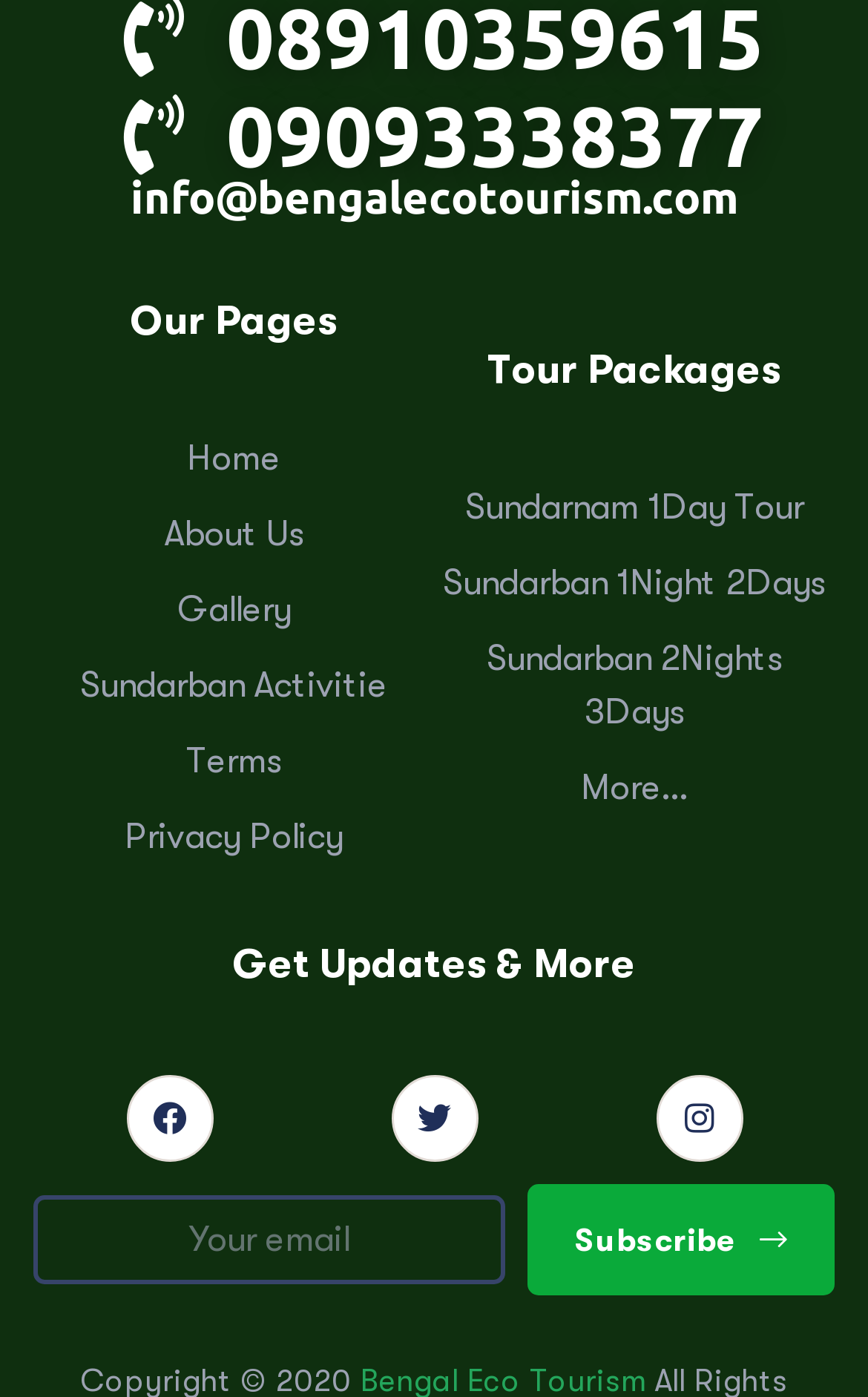Provide the bounding box coordinates for the UI element described in this sentence: "Privacy Policy". The coordinates should be four float values between 0 and 1, i.e., [left, top, right, bottom].

[0.038, 0.58, 0.5, 0.618]